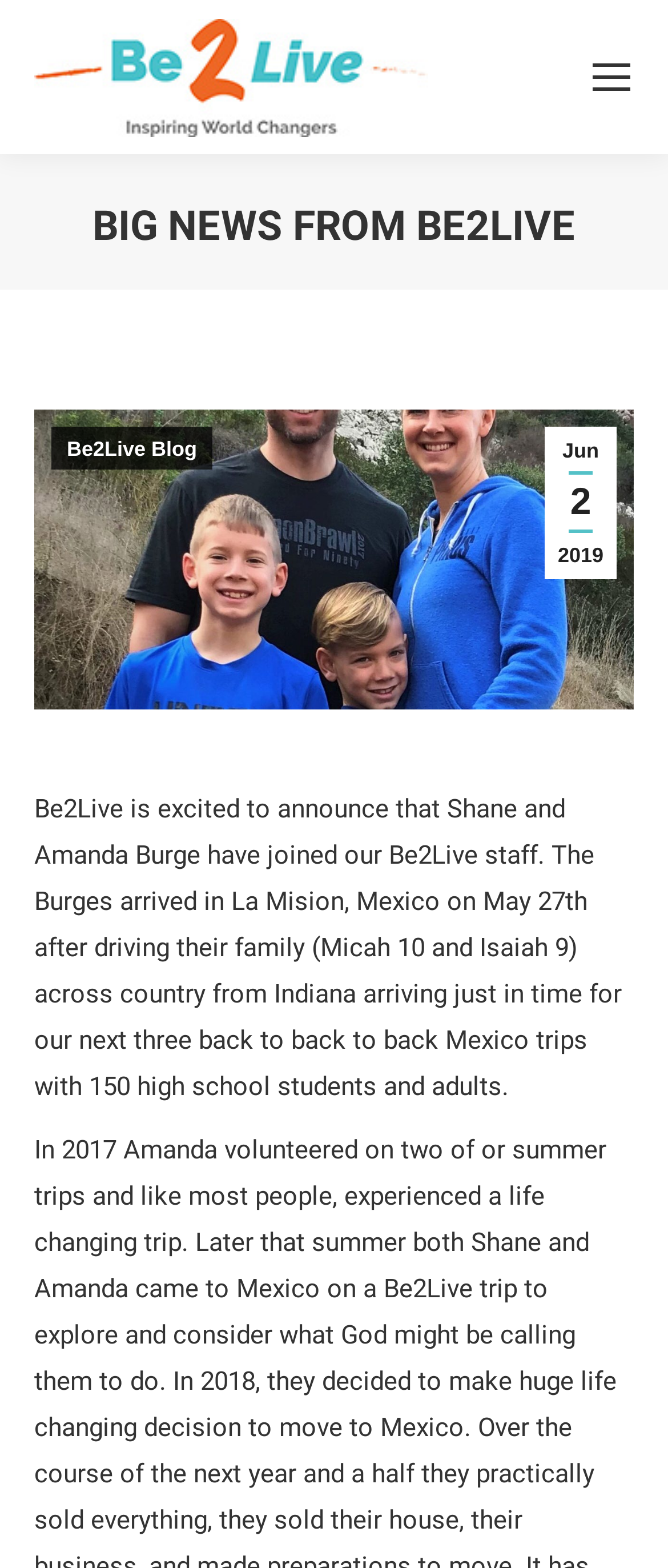Detail the various sections and features of the webpage.

The webpage is announcing big news from Be2Live, with a prominent heading "BIG NEWS FROM BE2LIVE" located near the top center of the page. Below this heading, there is a static text "You are here:" followed by two links, "Jun 2 2019" and "Be2Live Blog", positioned side by side. 

To the left of the "You are here:" text, there is a large image that spans almost the entire width of the page, taking up a significant portion of the top half of the page. 

Below the image, there is a long paragraph of text that announces Shane and Amanda Burge joining the Be2Live staff, describing their journey to La Mision, Mexico. This text is positioned near the top left of the page, taking up a significant portion of the page's width.

At the top right corner of the page, there is a link "Mobile menu icon" and another link "Be2Live" with an accompanying image of the same name. 

Near the bottom right corner of the page, there is a link "Go to Top" accompanied by a small image.